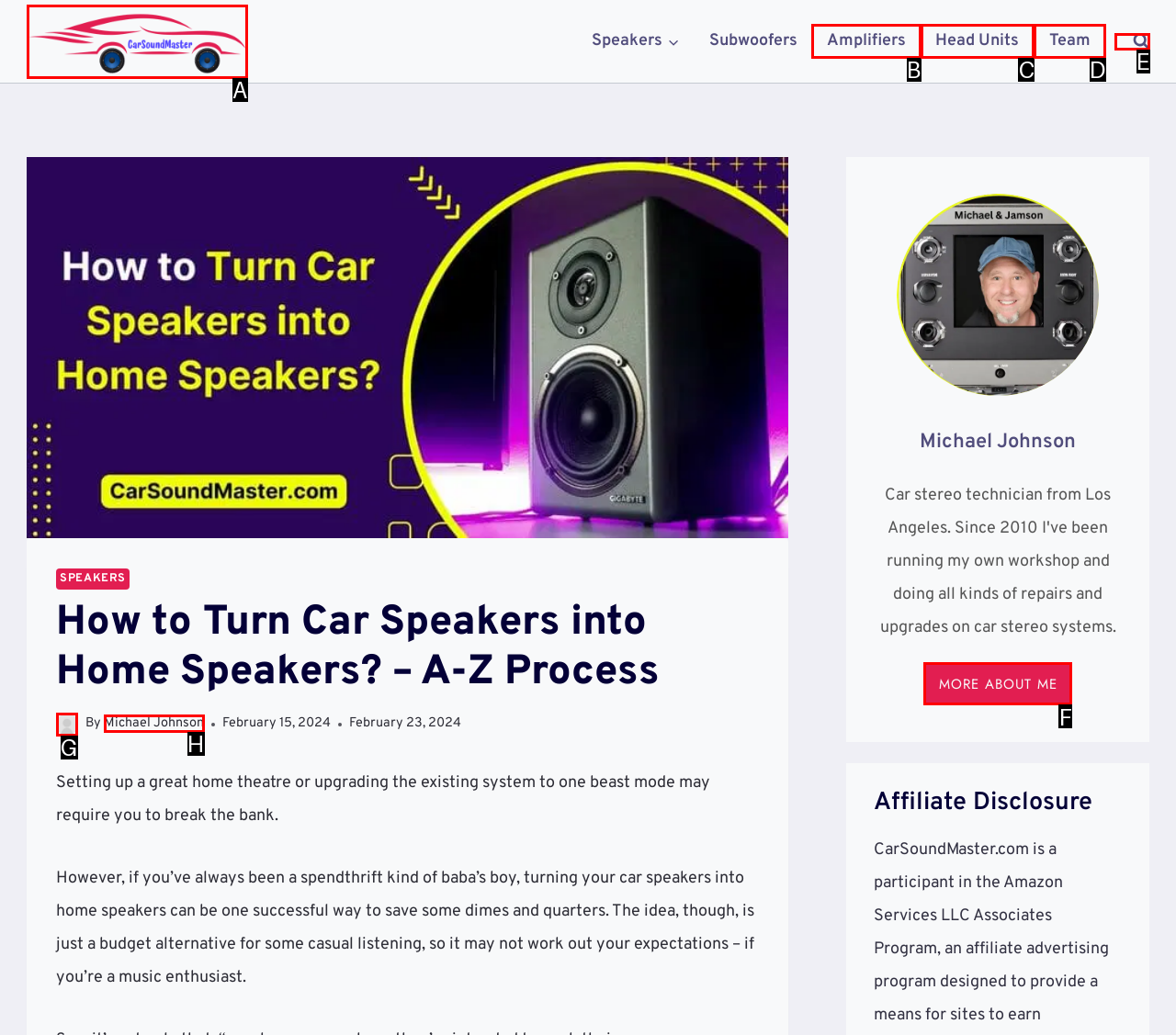Please indicate which HTML element to click in order to fulfill the following task: Read the article by Michael Johnson Respond with the letter of the chosen option.

G